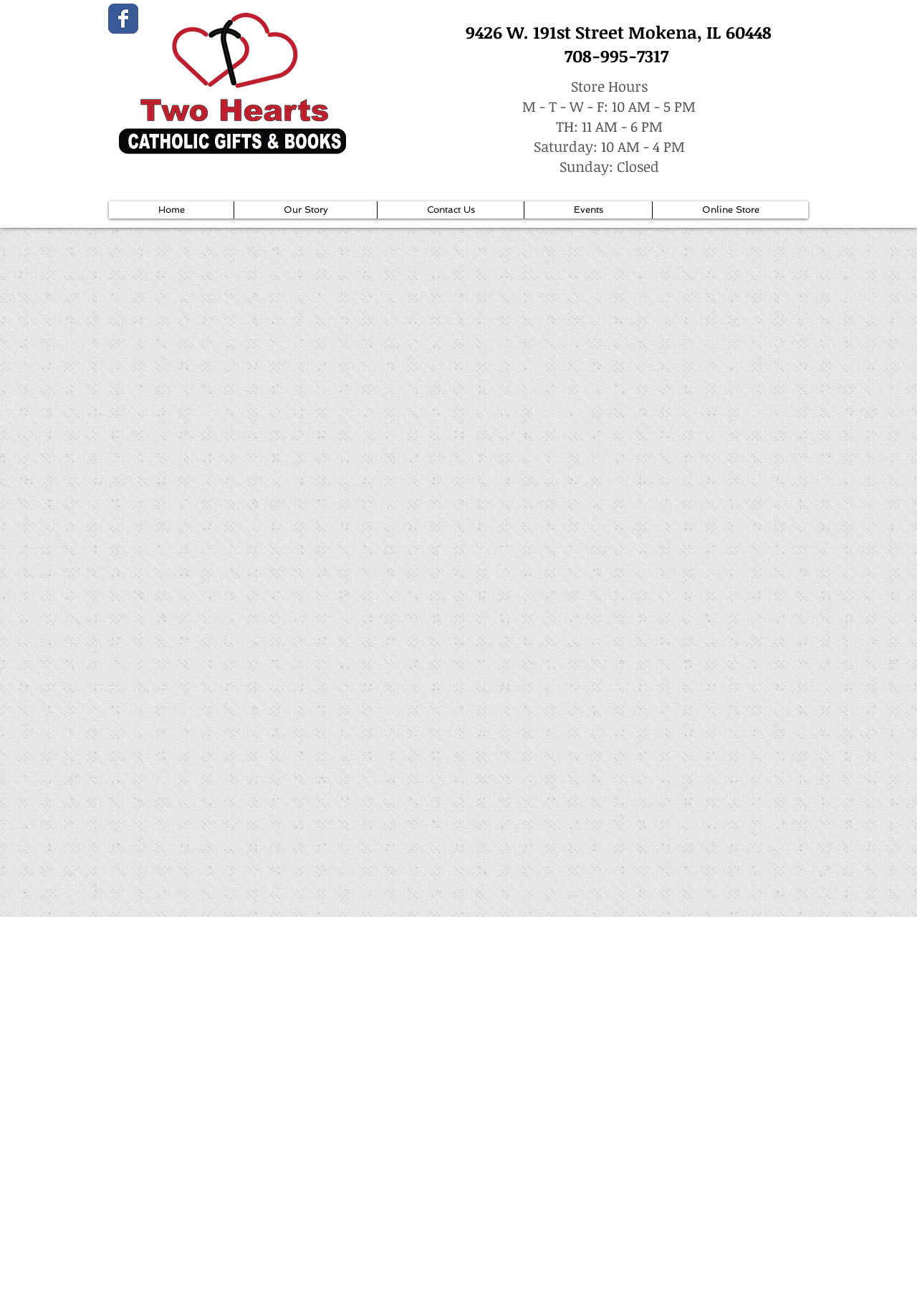What is the store's address?
Kindly offer a detailed explanation using the data available in the image.

I found the store's address by looking at the static text element that contains the address information. The address is listed as 9426 W. 191st Street Mokena, IL 60448.